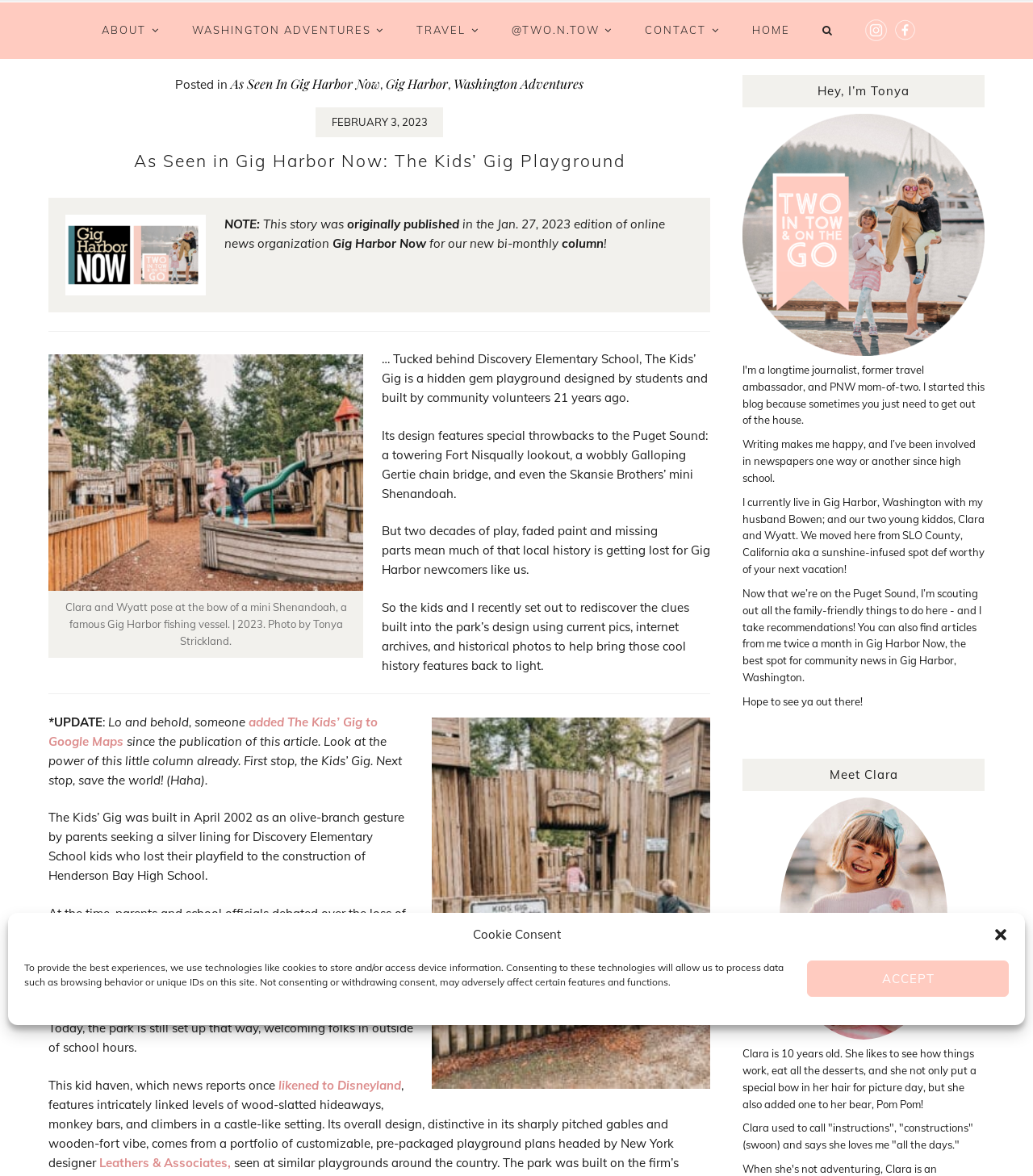Provide the bounding box coordinates of the section that needs to be clicked to accomplish the following instruction: "Click the 'As Seen In Gig Harbor Now' link."

[0.223, 0.063, 0.368, 0.078]